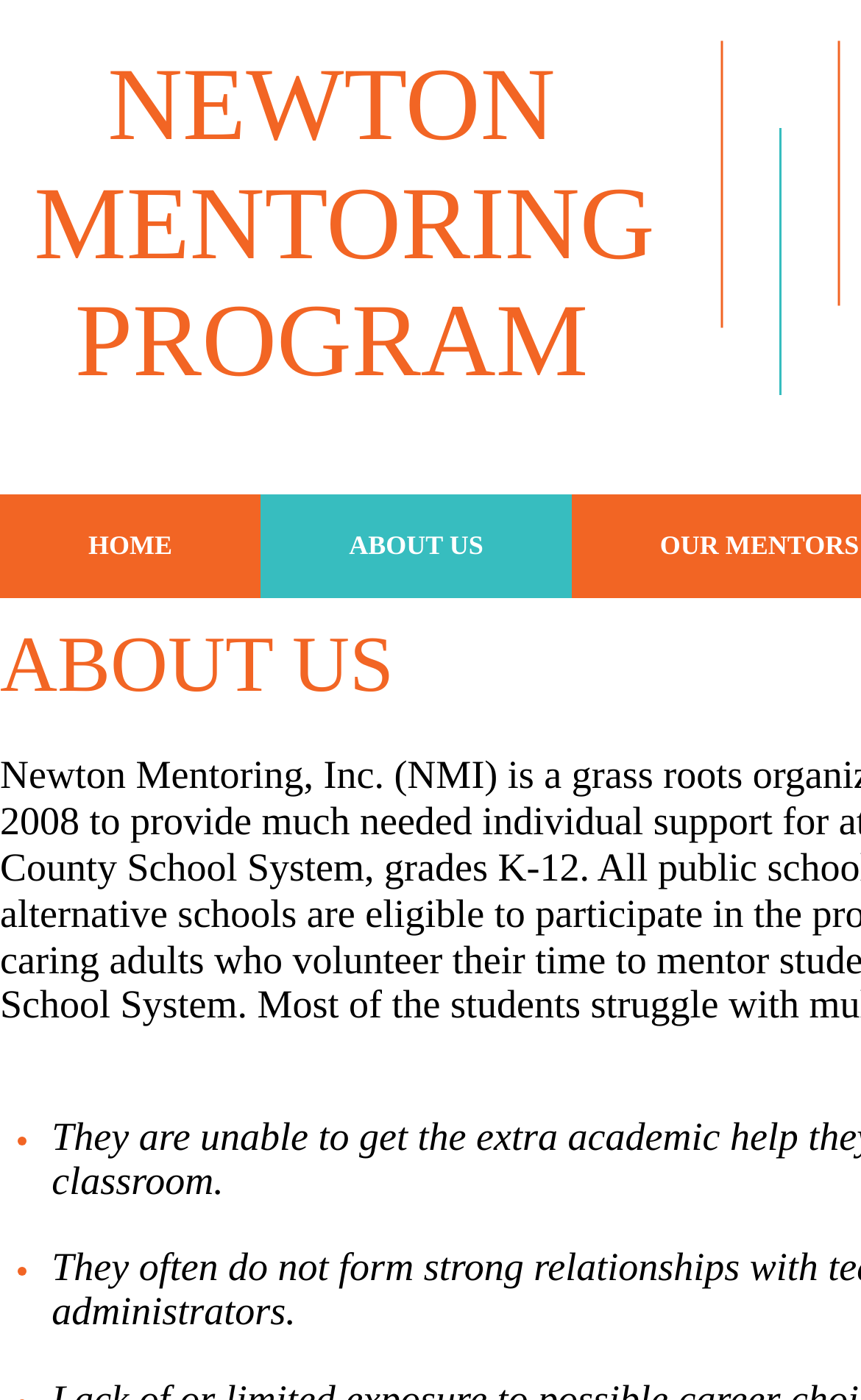Identify the bounding box coordinates for the UI element that matches this description: "ABOUT US".

[0.303, 0.353, 0.664, 0.427]